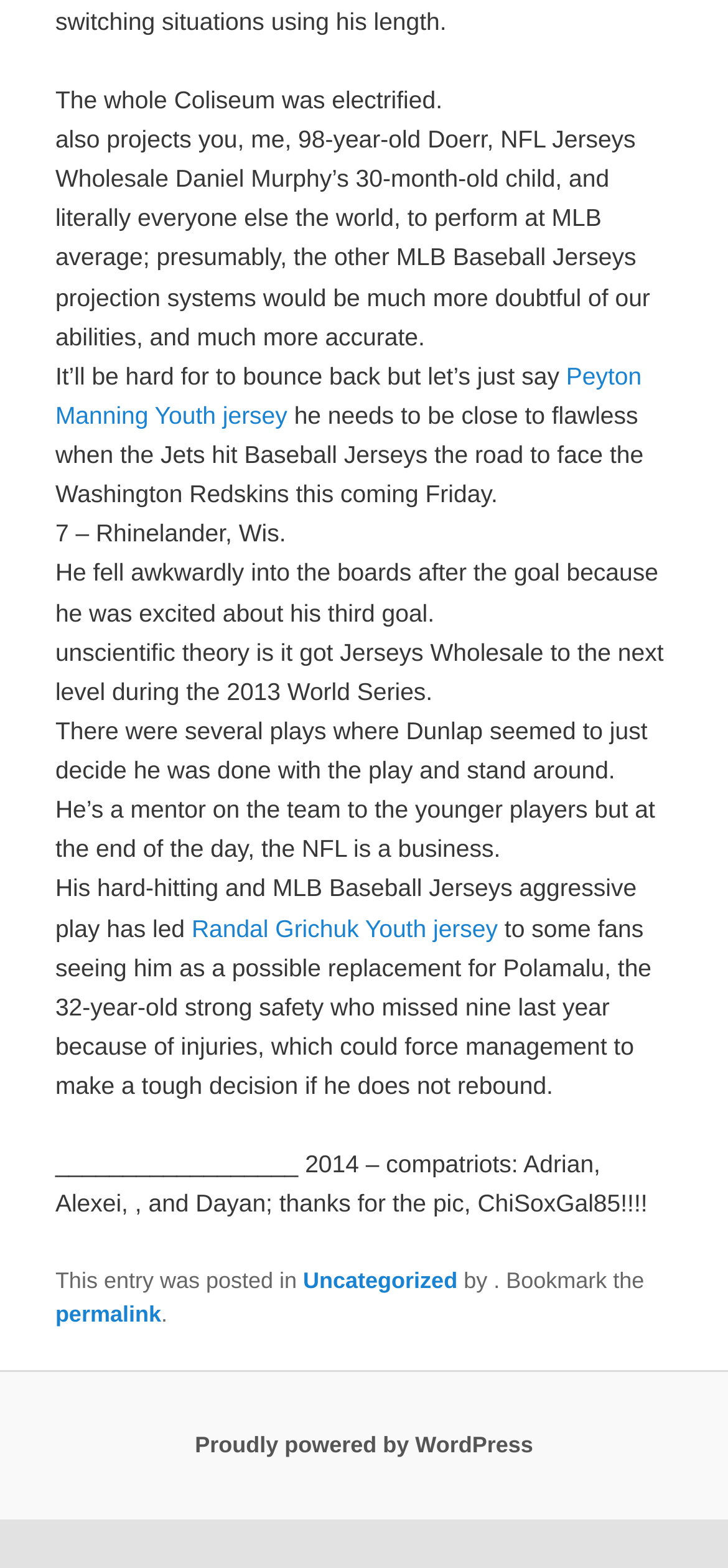Given the element description: "Randal Grichuk Youth jersey", predict the bounding box coordinates of the UI element it refers to, using four float numbers between 0 and 1, i.e., [left, top, right, bottom].

[0.263, 0.583, 0.684, 0.601]